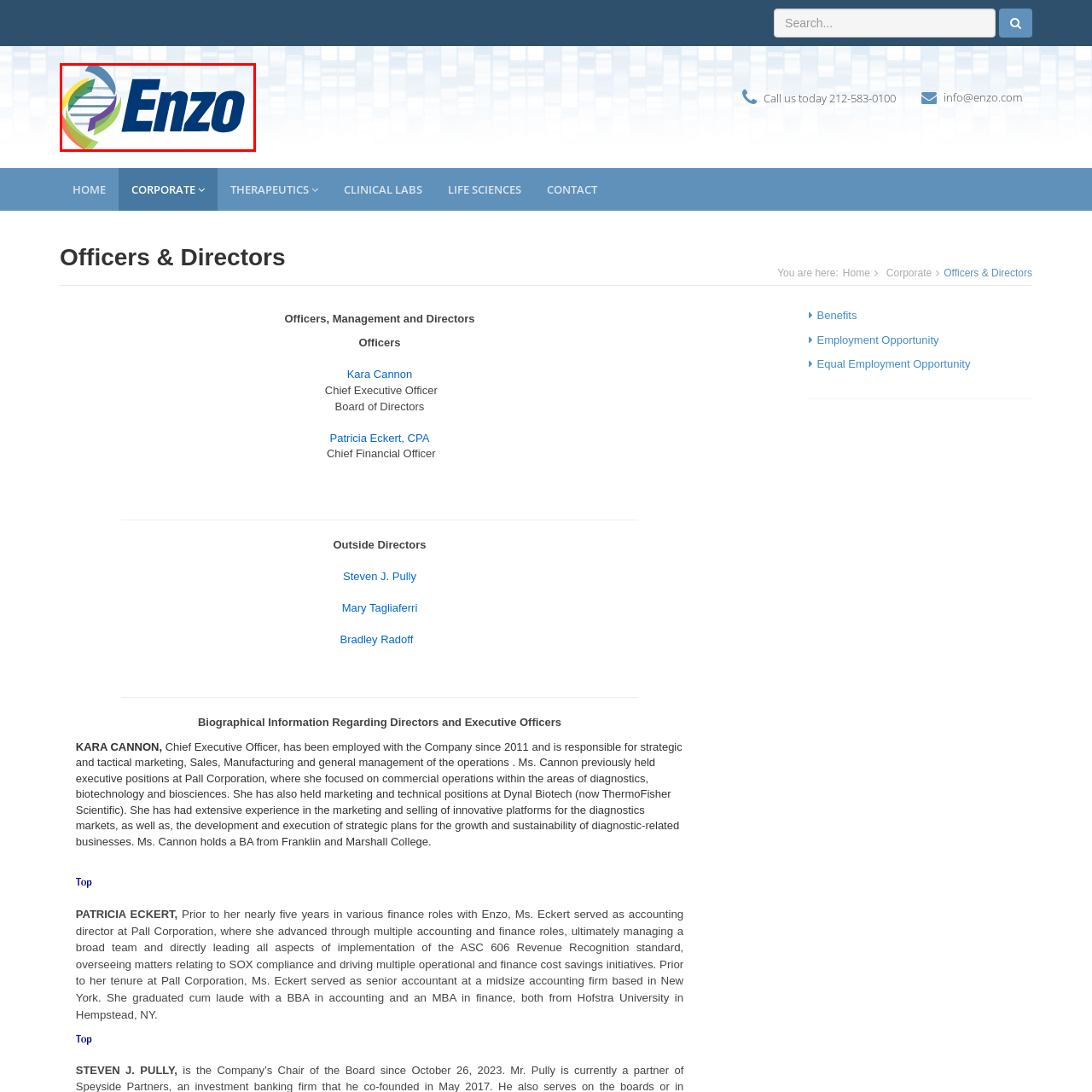What shape does the logo incorporate? Check the image surrounded by the red bounding box and reply with a single word or a short phrase.

Circular